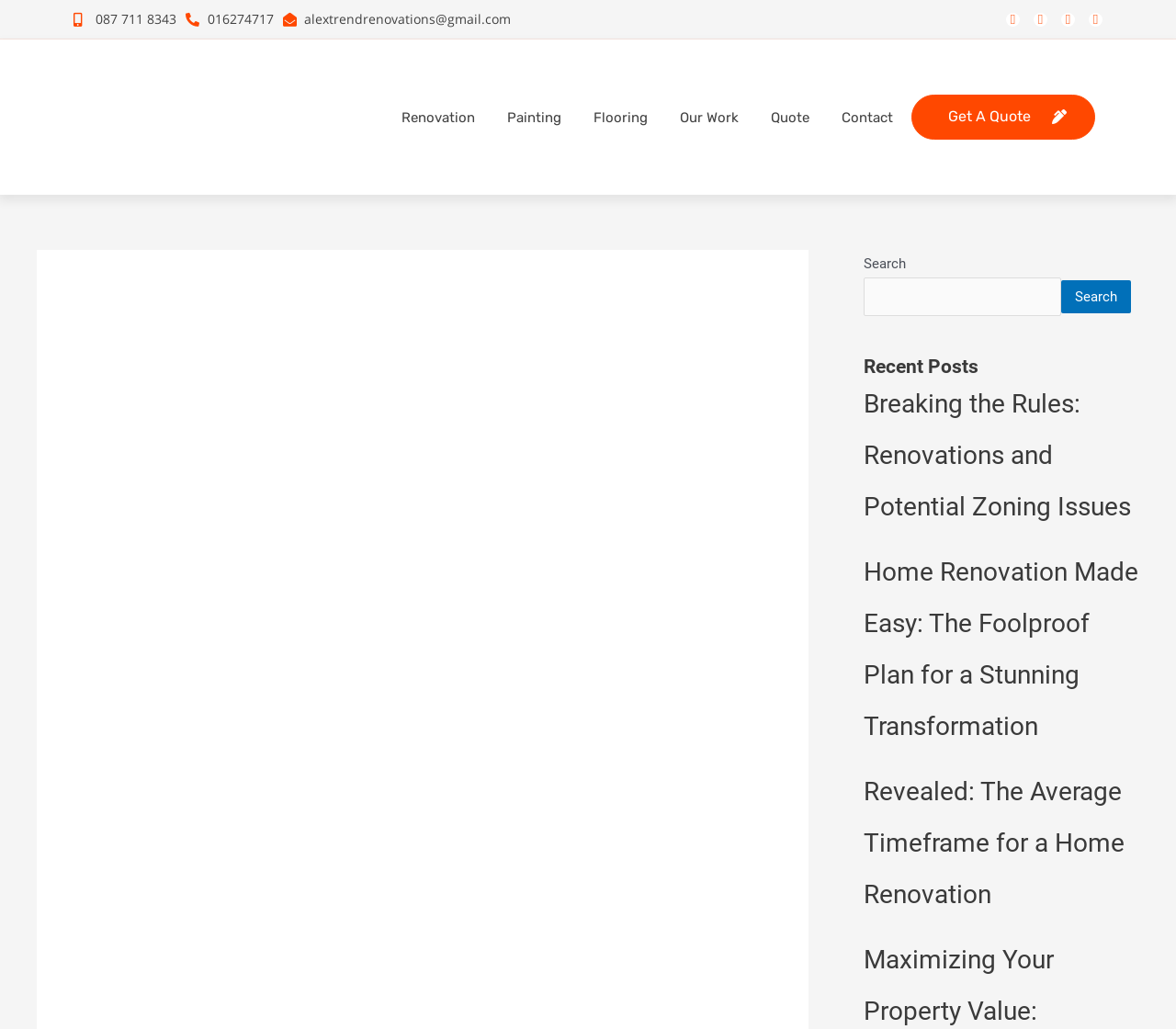What is the purpose of the search bar?
Look at the screenshot and give a one-word or phrase answer.

To search the website